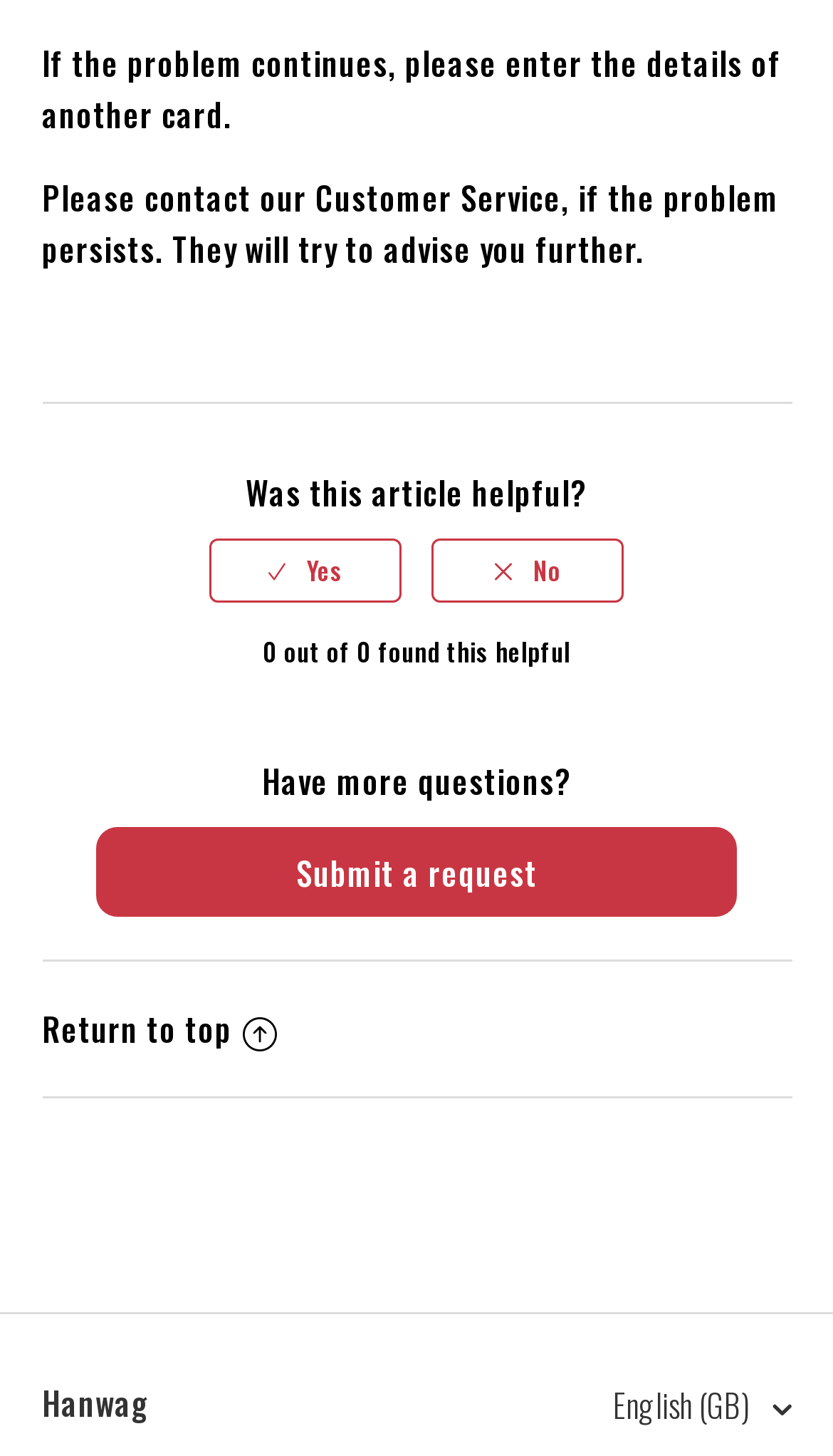Determine the bounding box for the UI element that matches this description: "English (GB)".

[0.736, 0.948, 0.95, 0.985]